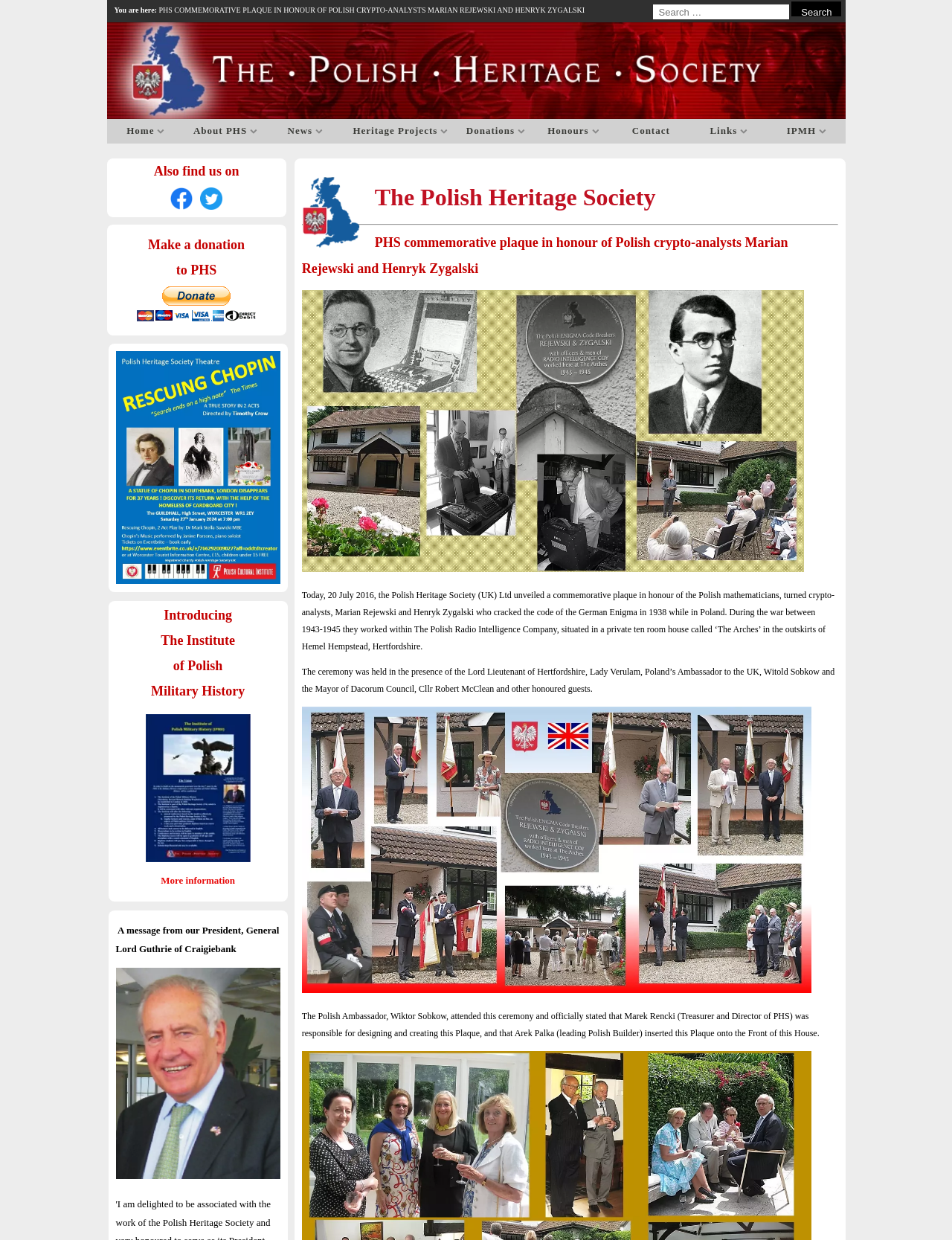Who attended the ceremony of the commemorative plaque?
Please look at the screenshot and answer using one word or phrase.

Lord Lieutenant of Hertfordshire, Lady Verulam, Poland’s Ambassador to the UK, Witold Sobkow and others